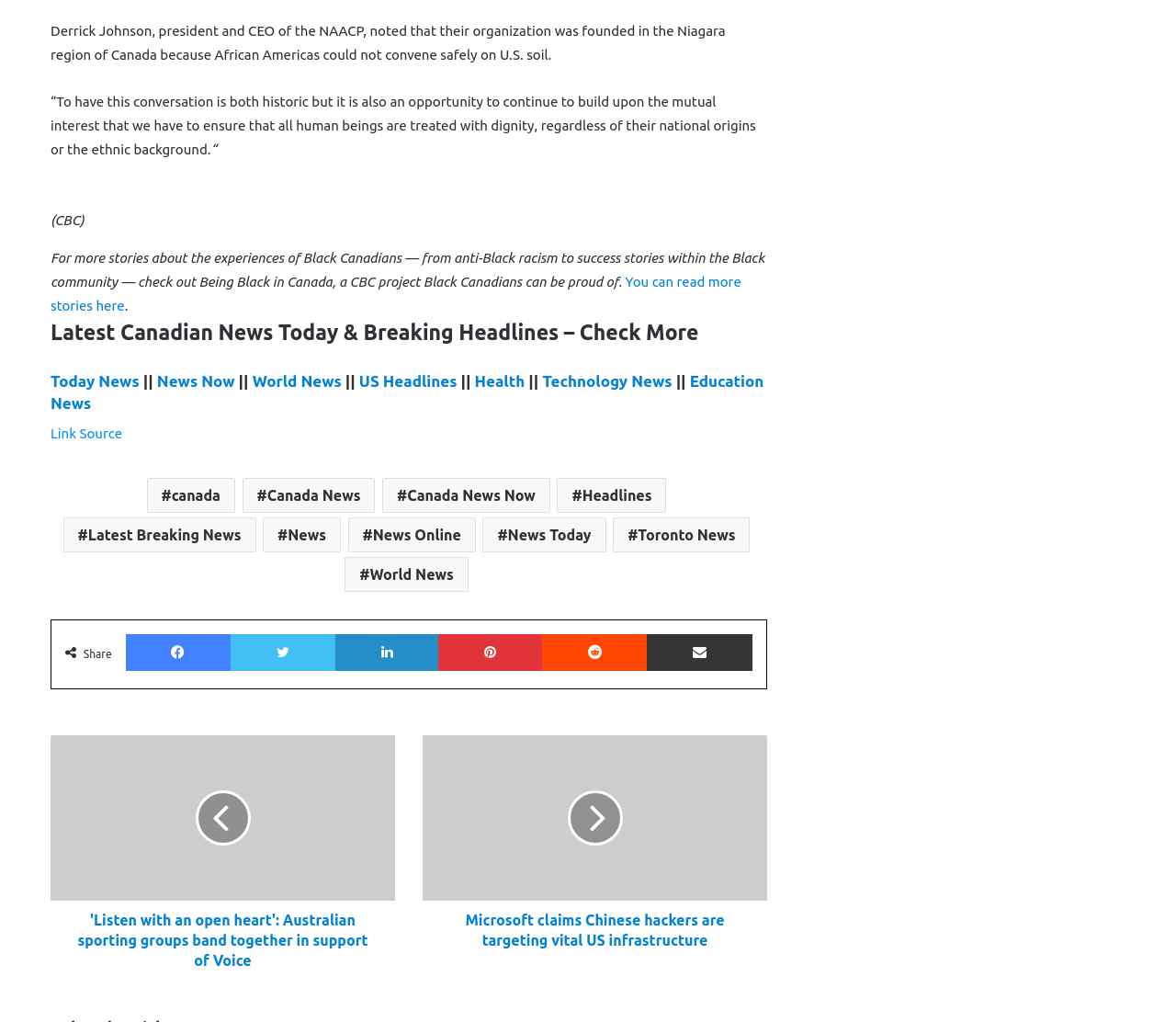Refer to the screenshot and give an in-depth answer to this question: What is the topic of the third news article?

The third news article is about Microsoft claiming that Chinese hackers are targeting vital US infrastructure, as indicated by the heading and link text.